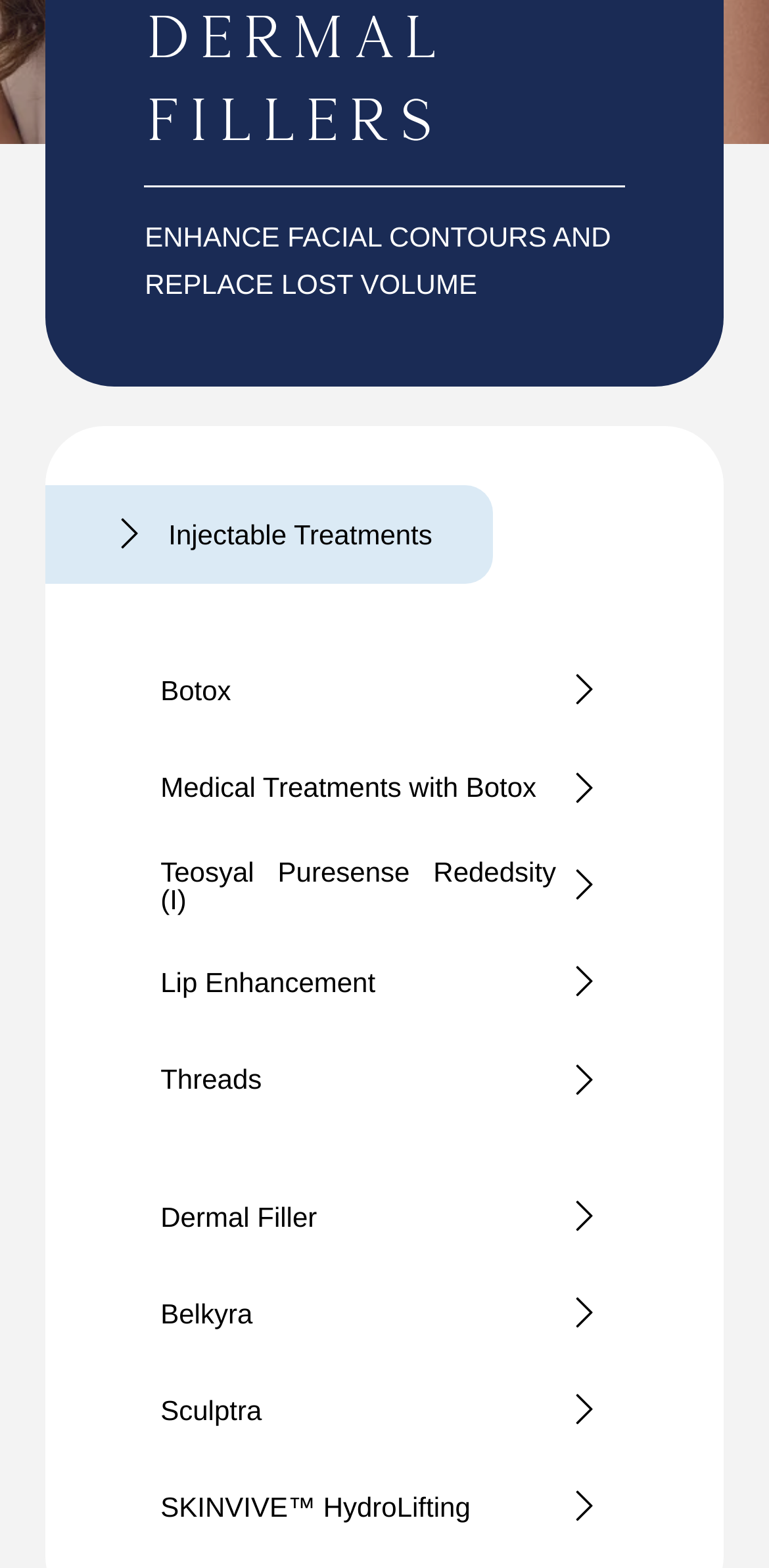Point out the bounding box coordinates of the section to click in order to follow this instruction: "Explore Lip Enhancement options".

[0.137, 0.596, 0.863, 0.658]